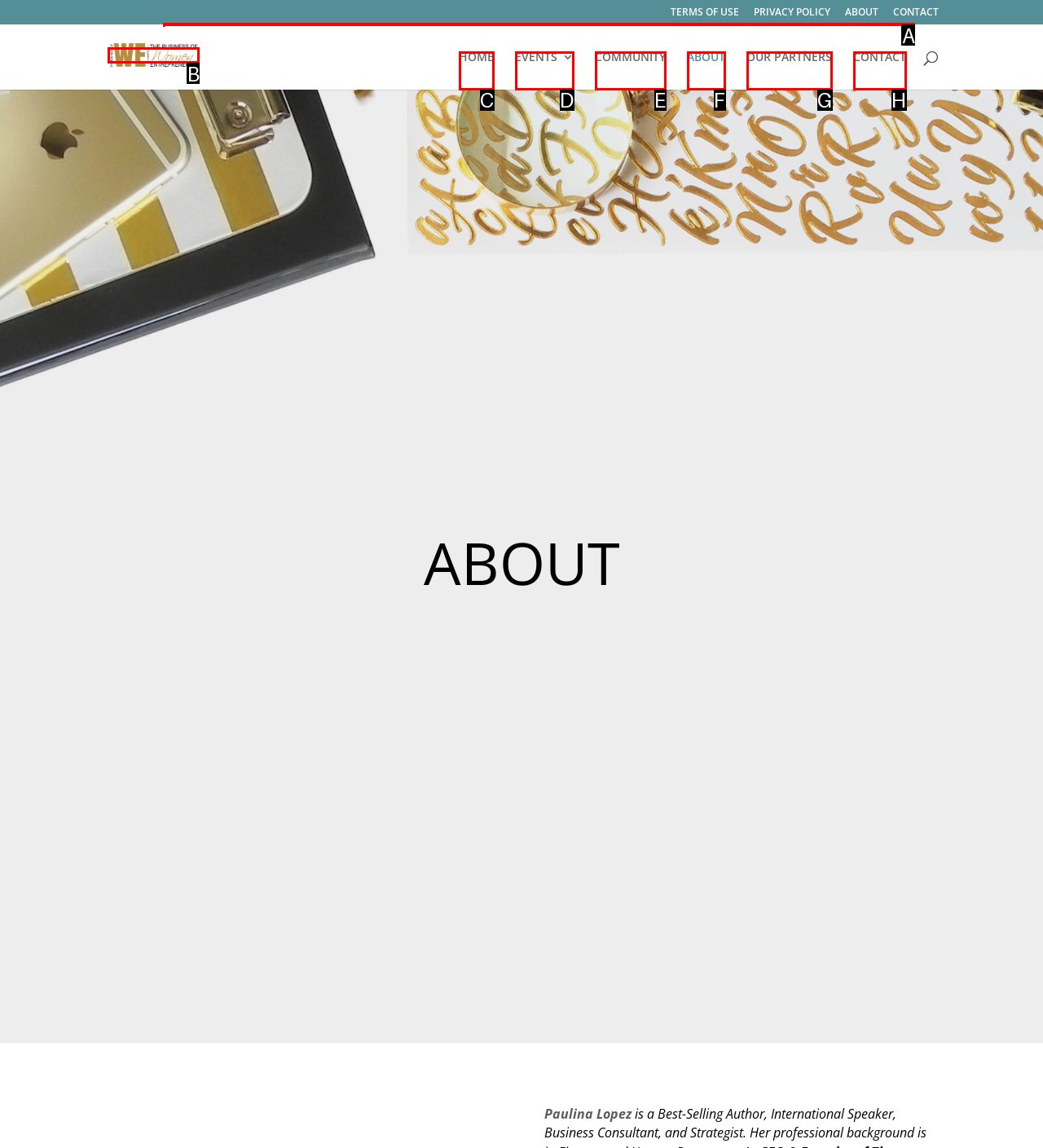Determine which letter corresponds to the UI element to click for this task: search for something
Respond with the letter from the available options.

A